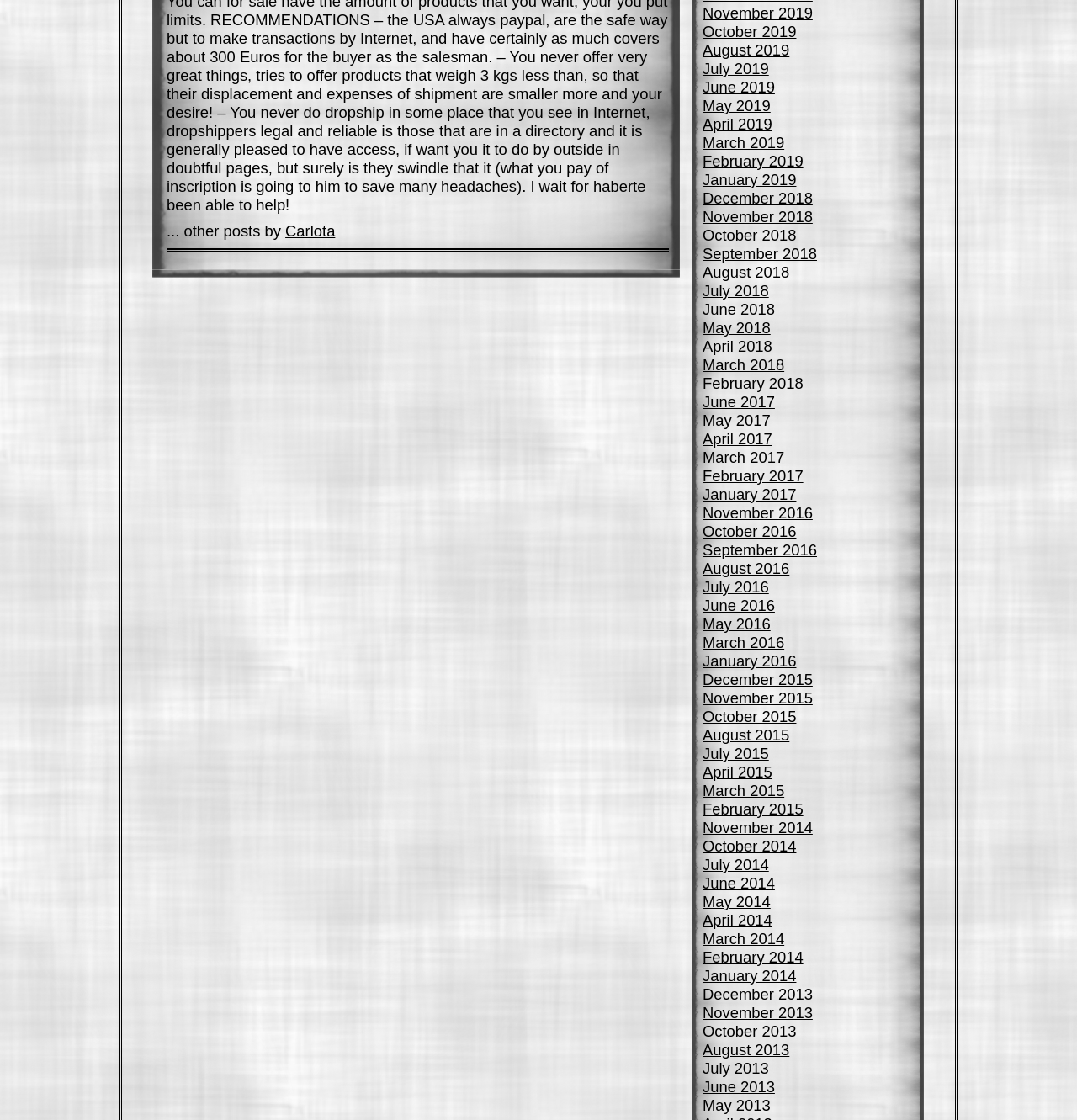How many months of posts are available?
Provide a detailed answer to the question using information from the image.

The question can be answered by counting the number of link elements with month and year text. There are 48 links, each representing a month and year of posts.